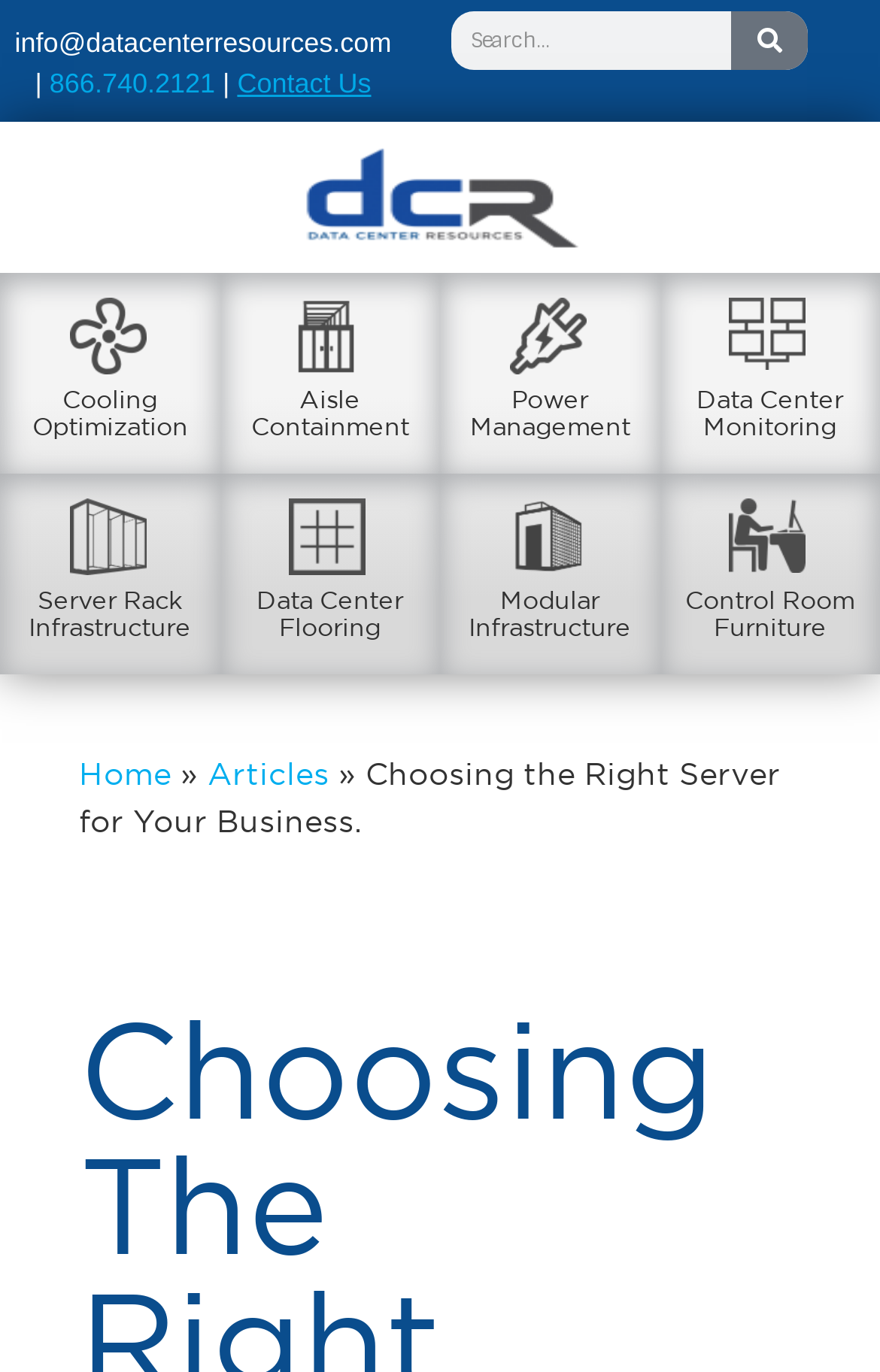Please find the top heading of the webpage and generate its text.

Choosing The Right Server For Your Business.